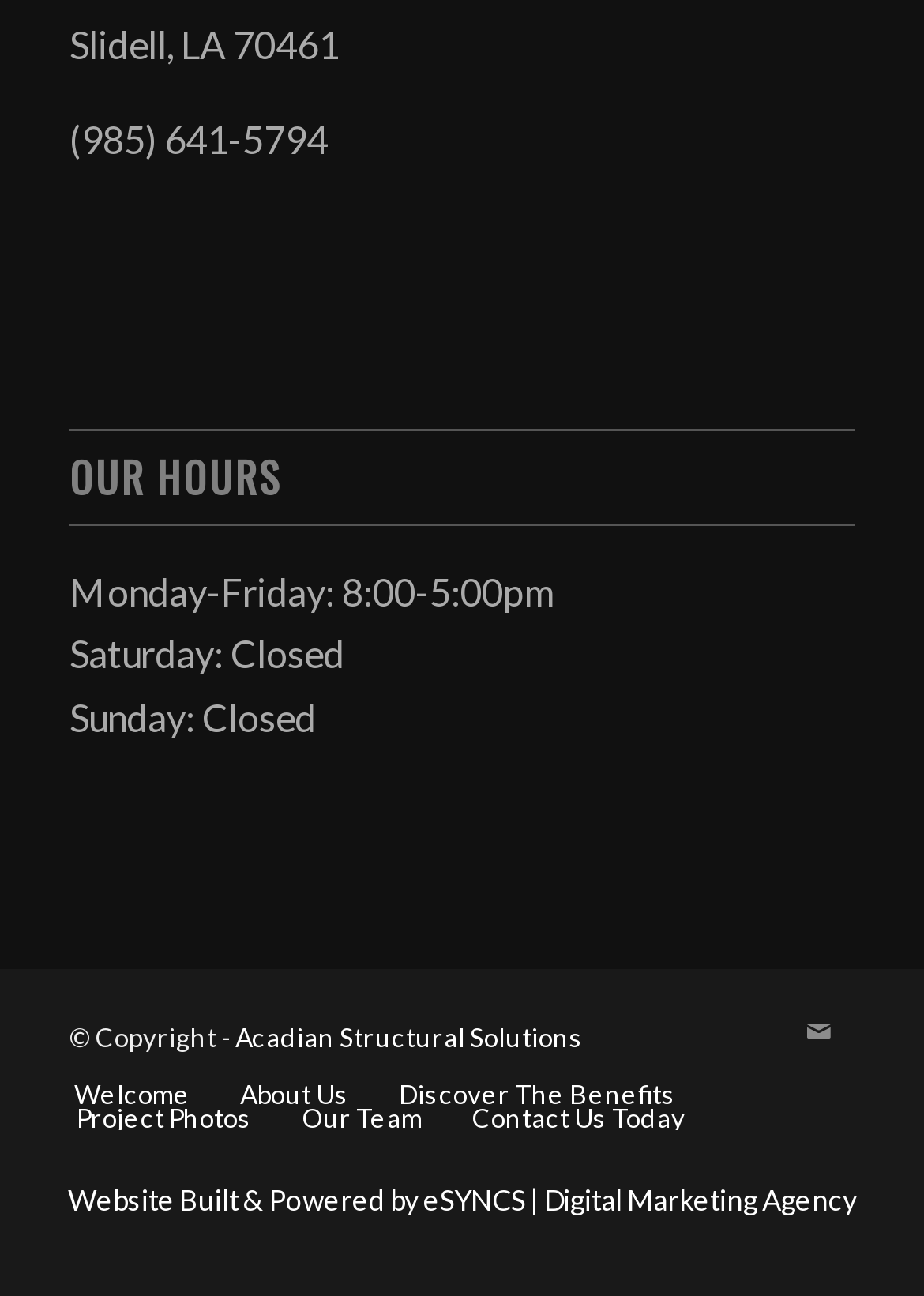Provide the bounding box coordinates of the HTML element this sentence describes: "Our Team". The bounding box coordinates consist of four float numbers between 0 and 1, i.e., [left, top, right, bottom].

[0.326, 0.85, 0.457, 0.874]